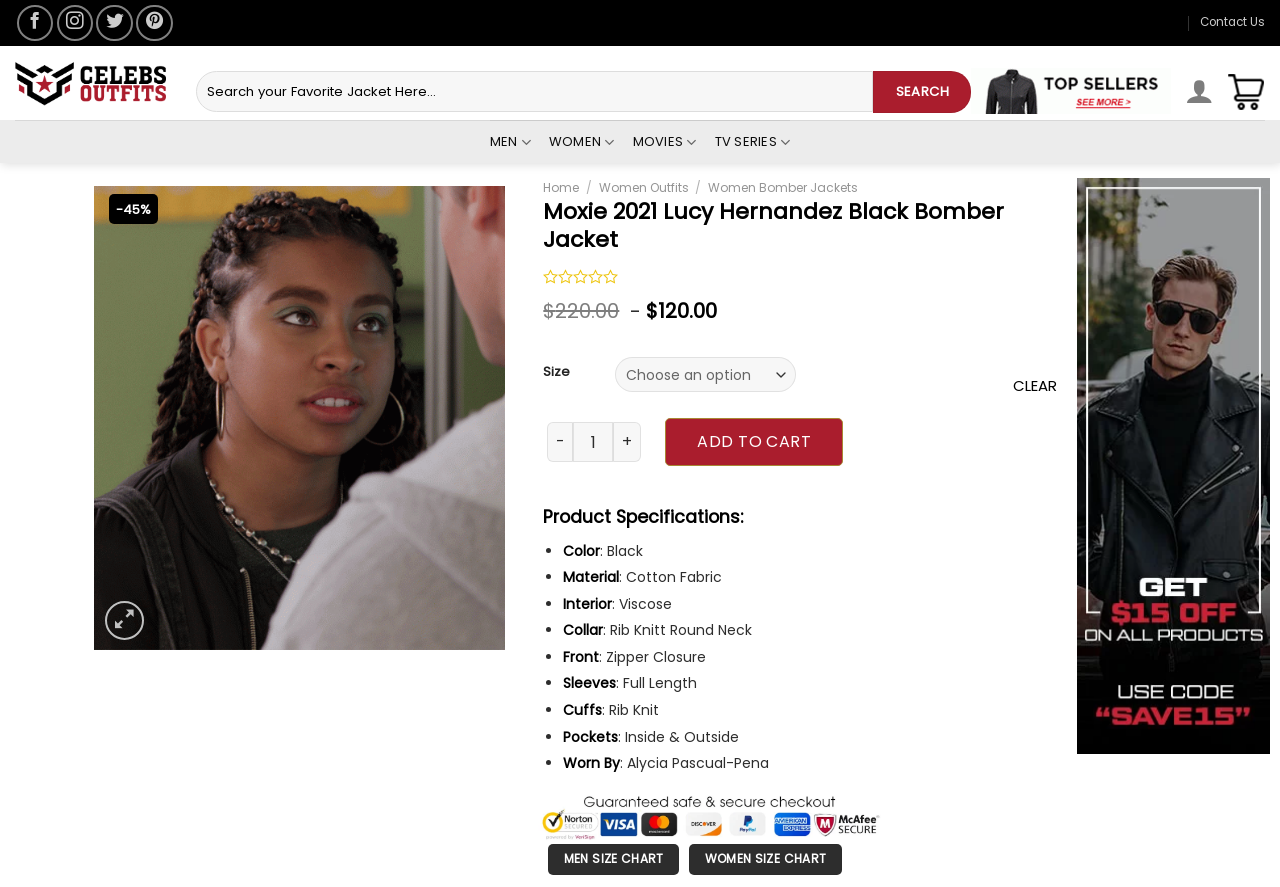Determine the bounding box coordinates for the area that needs to be clicked to fulfill this task: "Add to cart". The coordinates must be given as four float numbers between 0 and 1, i.e., [left, top, right, bottom].

[0.52, 0.471, 0.659, 0.525]